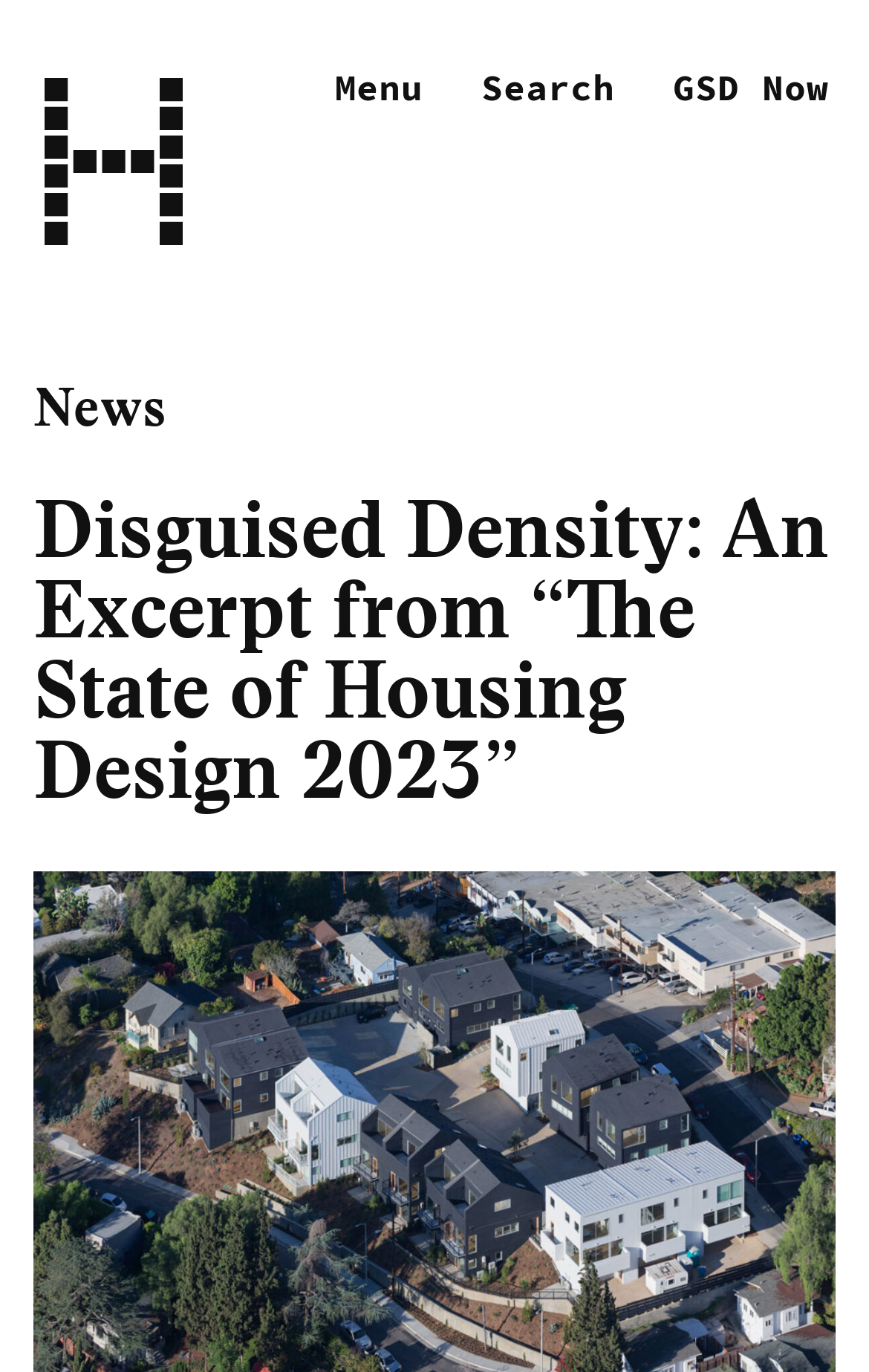Summarize the contents and layout of the webpage in detail.

The webpage appears to be an article or blog post discussing housing design and density. At the top of the page, there is a prominent link and an image, which are positioned side by side and take up a significant portion of the top section. 

Below the image and link, there are three navigation elements: a primary navigation menu button, a search button, and a link to "GSD Now". These elements are aligned horizontally and are positioned near the top of the page.

The main content of the page is headed by a title, "Disguised Density: An Excerpt from “The State of Housing Design 2023”", which is a prominent heading that spans almost the entire width of the page. The content of the article likely follows this heading, although the exact details are not provided in the accessibility tree.

The meta description suggests that the article may discuss the idea of replacing single-family houses with more homes on a lot as a way to reduce prices in desirable locations without disrupting the neighborhood.